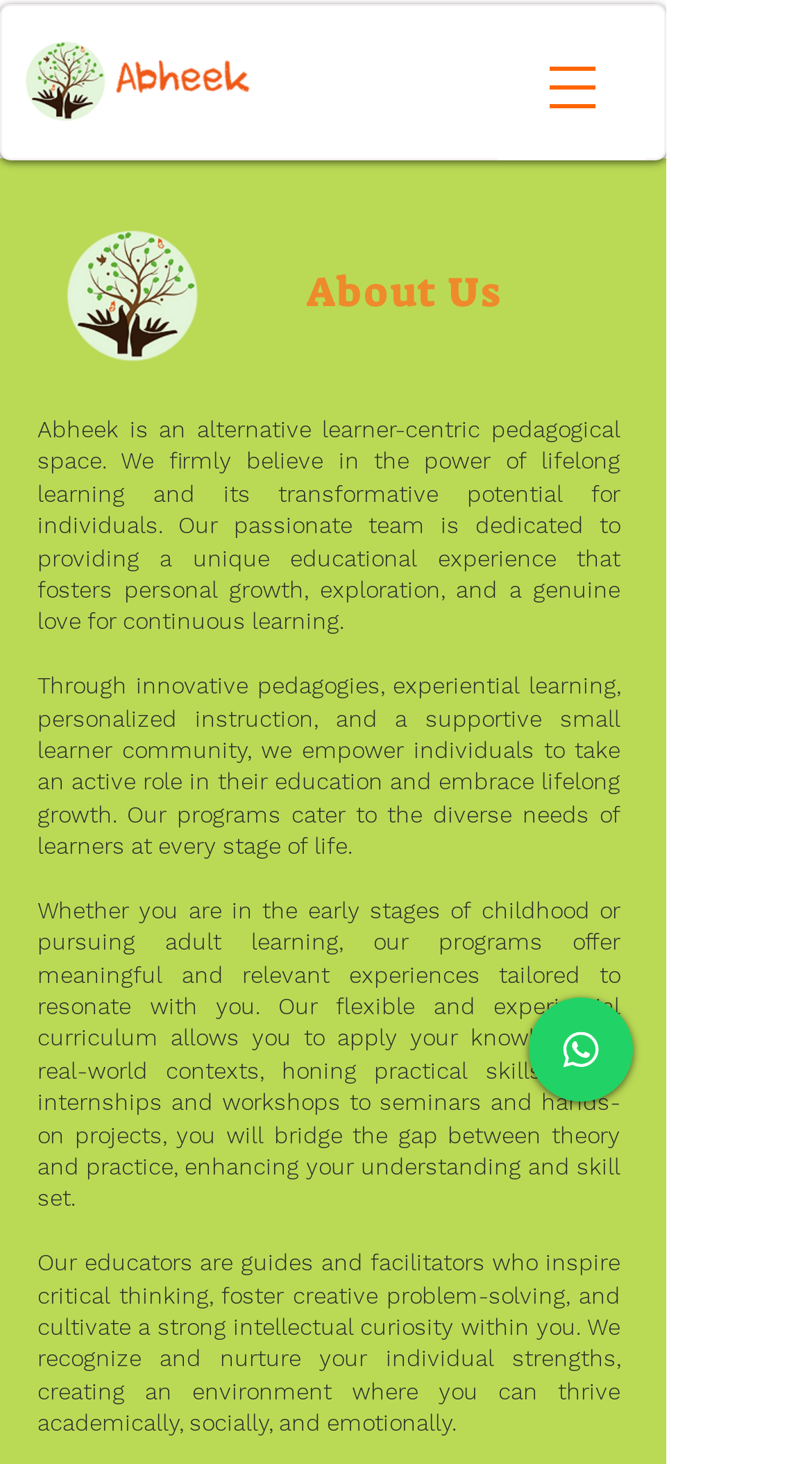What is the role of the educators in the organization?
Using the image, provide a detailed and thorough answer to the question.

The text 'Our educators are guides and facilitators who inspire critical thinking, foster creative problem-solving, and cultivate a strong intellectual curiosity within you.' clearly states the role of the educators in the organization.